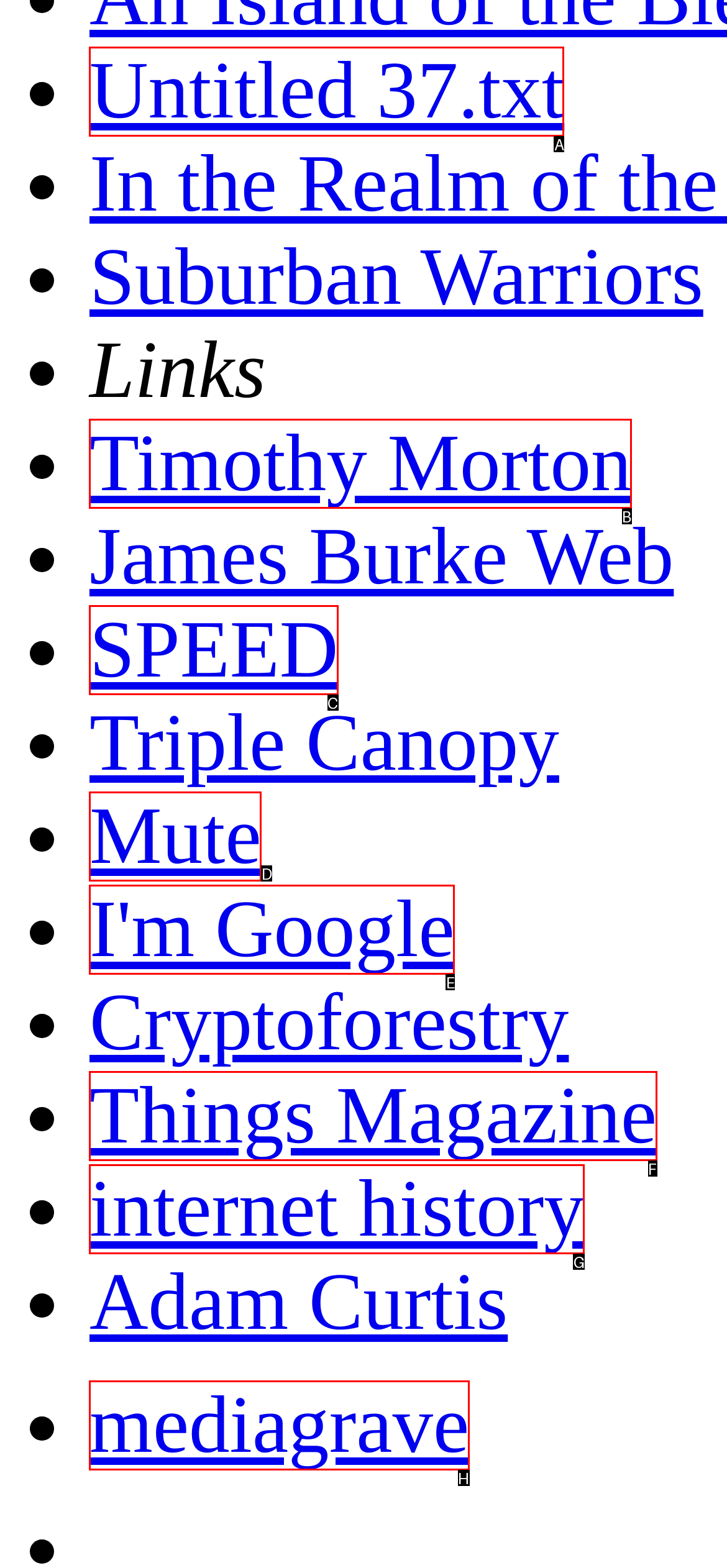Identify the letter of the UI element I need to click to carry out the following instruction: click on Untitled 37.txt

A